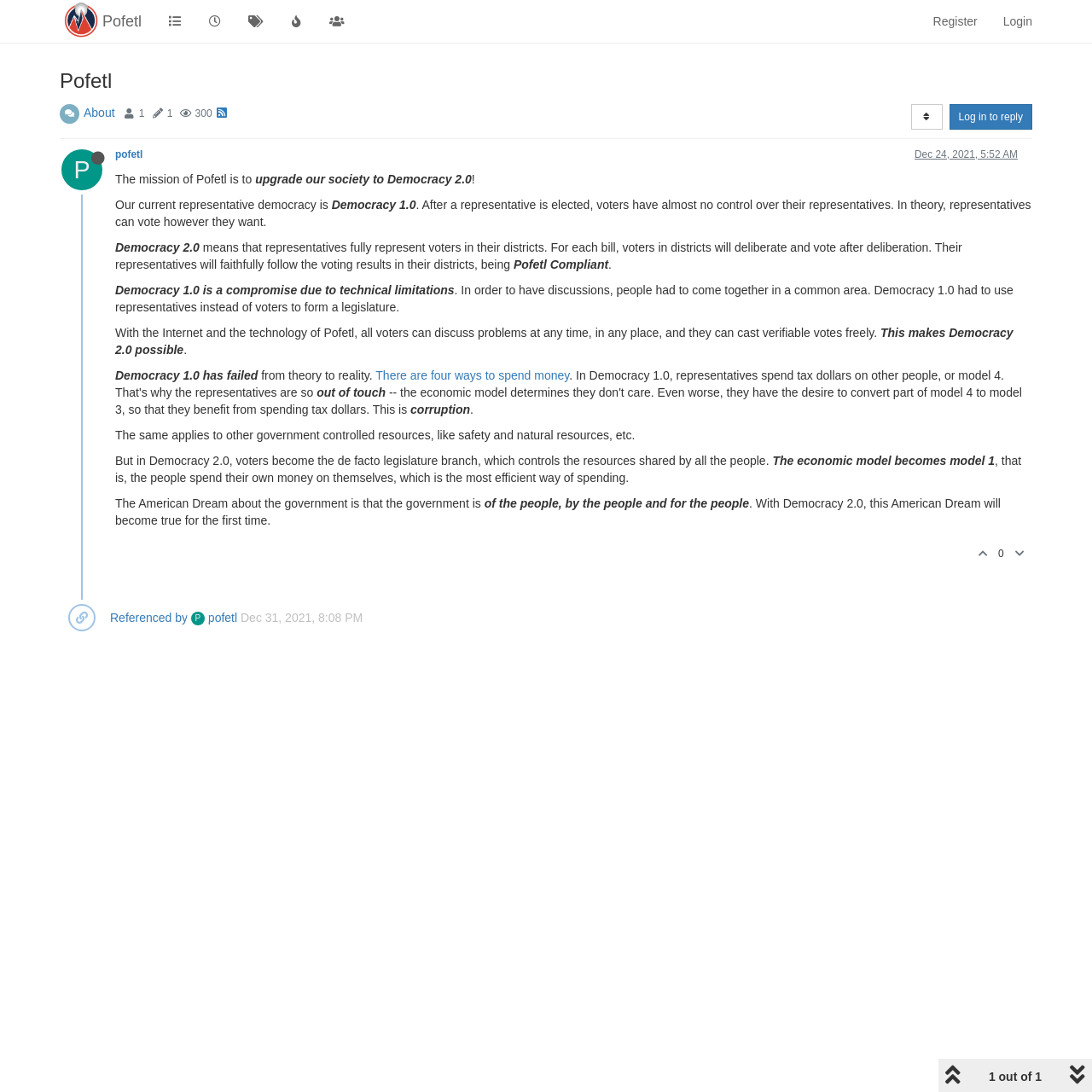Using the information shown in the image, answer the question with as much detail as possible: What is the main difference between Democracy 1.0 and Democracy 2.0?

The main difference between Democracy 1.0 and Democracy 2.0 is the level of control voters have over their representatives. In Democracy 1.0, voters have almost no control over their representatives after they are elected, whereas in Democracy 2.0, representatives fully represent voters in their districts and faithfully follow the voting results.